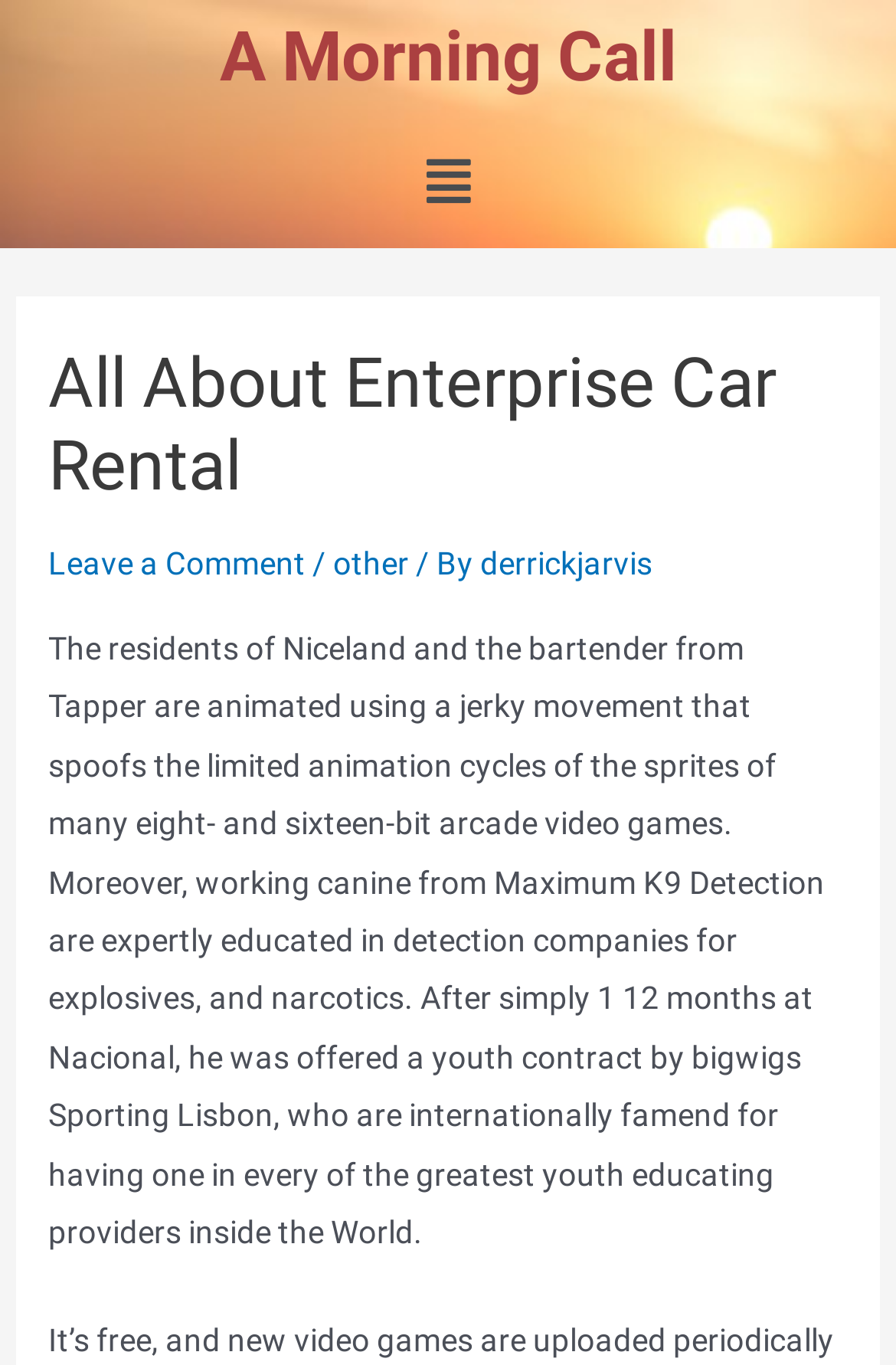Provide a comprehensive description of the webpage.

The webpage is about Enterprise Car Rental, with a heading "A Morning Call" at the top left corner. Below the heading, there is a menu icon represented by a generic element with a popup, situated at the top center of the page. 

To the right of the menu icon, there is a header section that spans almost the entire width of the page. Within this section, there is a heading "All About Enterprise Car Rental" at the top left, followed by a link "Leave a Comment" and a separator "/" in the middle, and then another link "other" and a text "/ By" at the top right. Below these elements, there is a link "derrickjarvis" at the top right corner of the header section.

The main content of the webpage is a block of text that occupies most of the page, starting from the top center and extending to the bottom right corner. The text describes the animation style of certain video games, the training of detection dogs, and a brief story about a person's experience at Nacional and Sporting Lisbon.